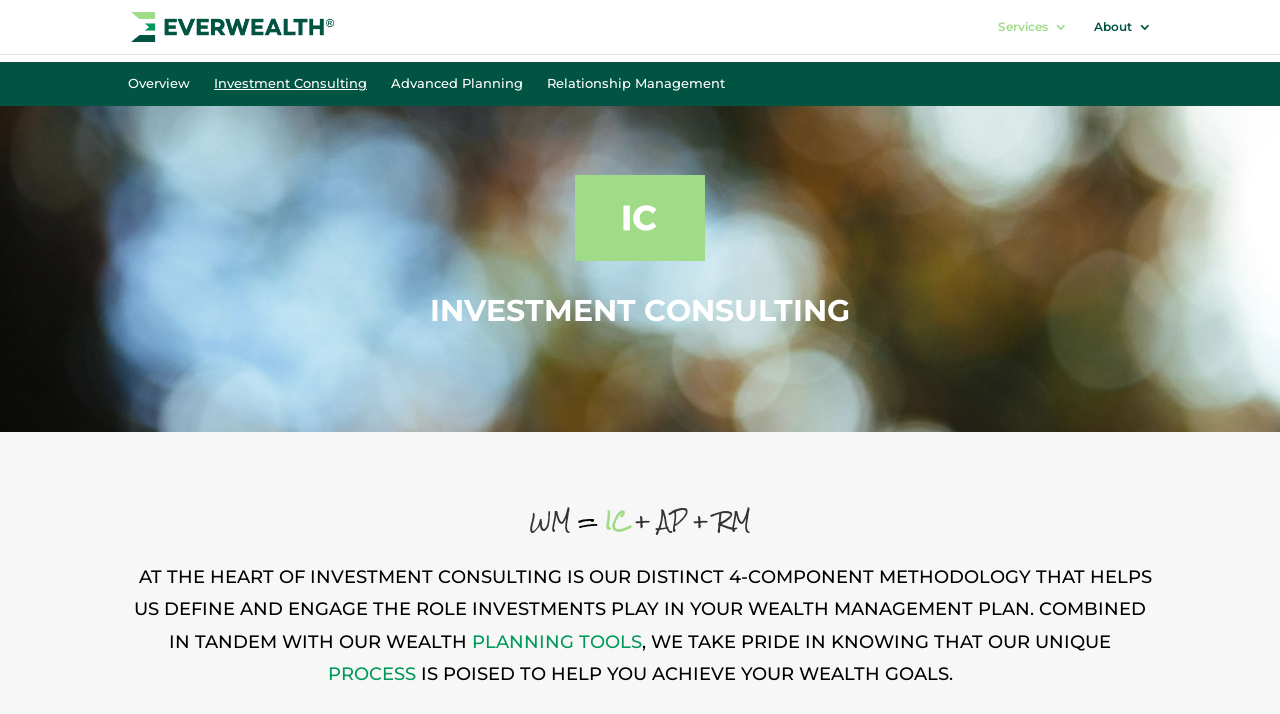Summarize the webpage with a detailed and informative caption.

The webpage is about EverWealth, an investment consulting firm, and its wealth management services. At the top left, there is a logo of EverWealth, accompanied by a link to the company's homepage. To the right of the logo, there are three navigation links: "Services", "About", and others. 

Below the navigation links, there is a section highlighting the company's investment consulting services. This section is divided into four columns, each representing a component of the company's wealth management methodology: Investment Consulting, Advanced Planning, Relationship Management, and Wealth Management. Each column has a link to a specific service and a brief description.

In the main content area, there is a heading "INVESTMENT CONSULTING" followed by a paragraph of text that explains the company's 4-component methodology and how it helps clients achieve their wealth goals. Below this paragraph, there are three links to specific planning tools and a brief description of the company's unique process.

At the bottom of the page, there is a call-to-action to get started with the company's services for free. Overall, the webpage provides an overview of EverWealth's investment consulting services and its approach to wealth management.